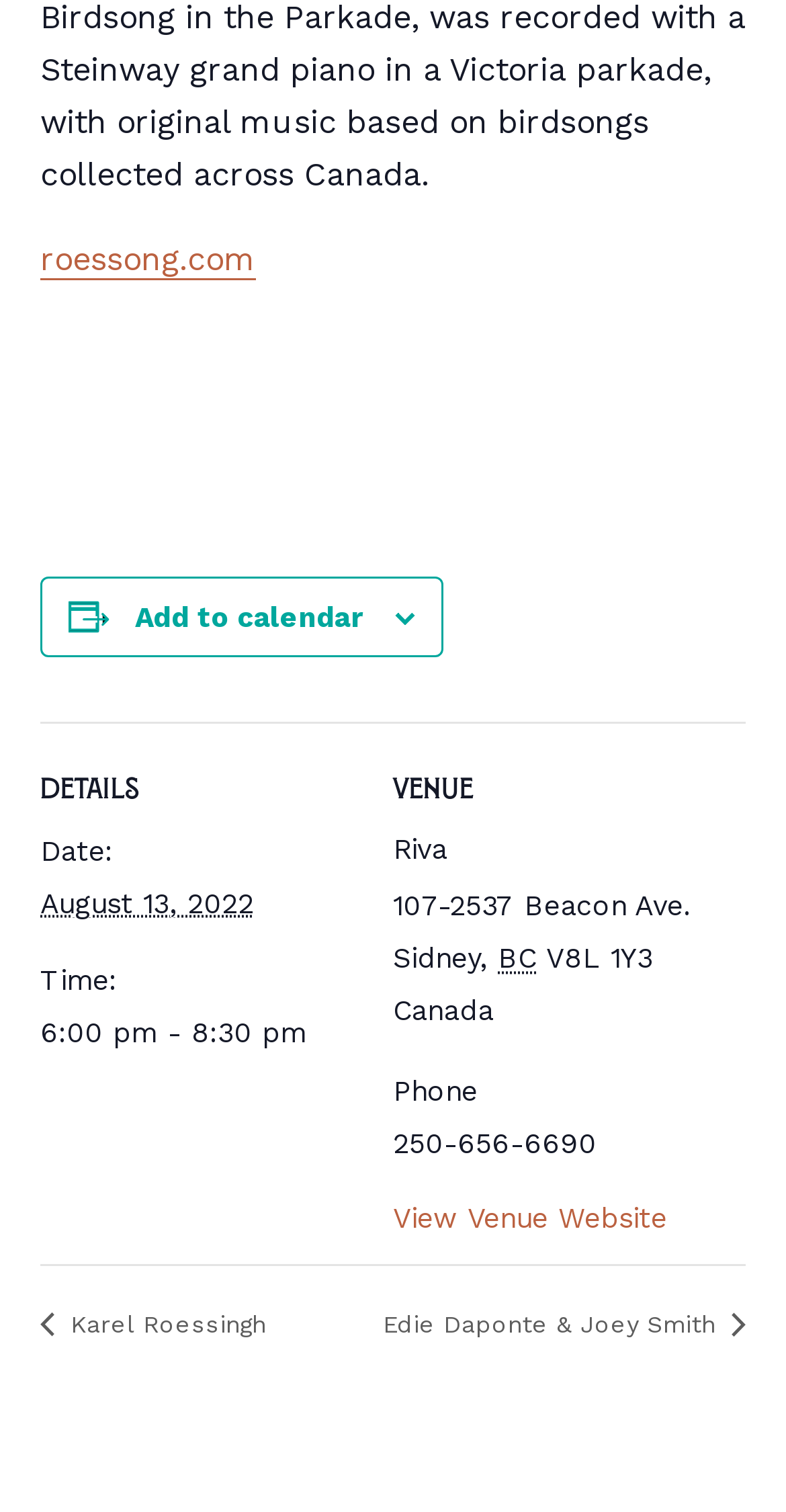What is the venue phone number?
Answer briefly with a single word or phrase based on the image.

250-656-6690